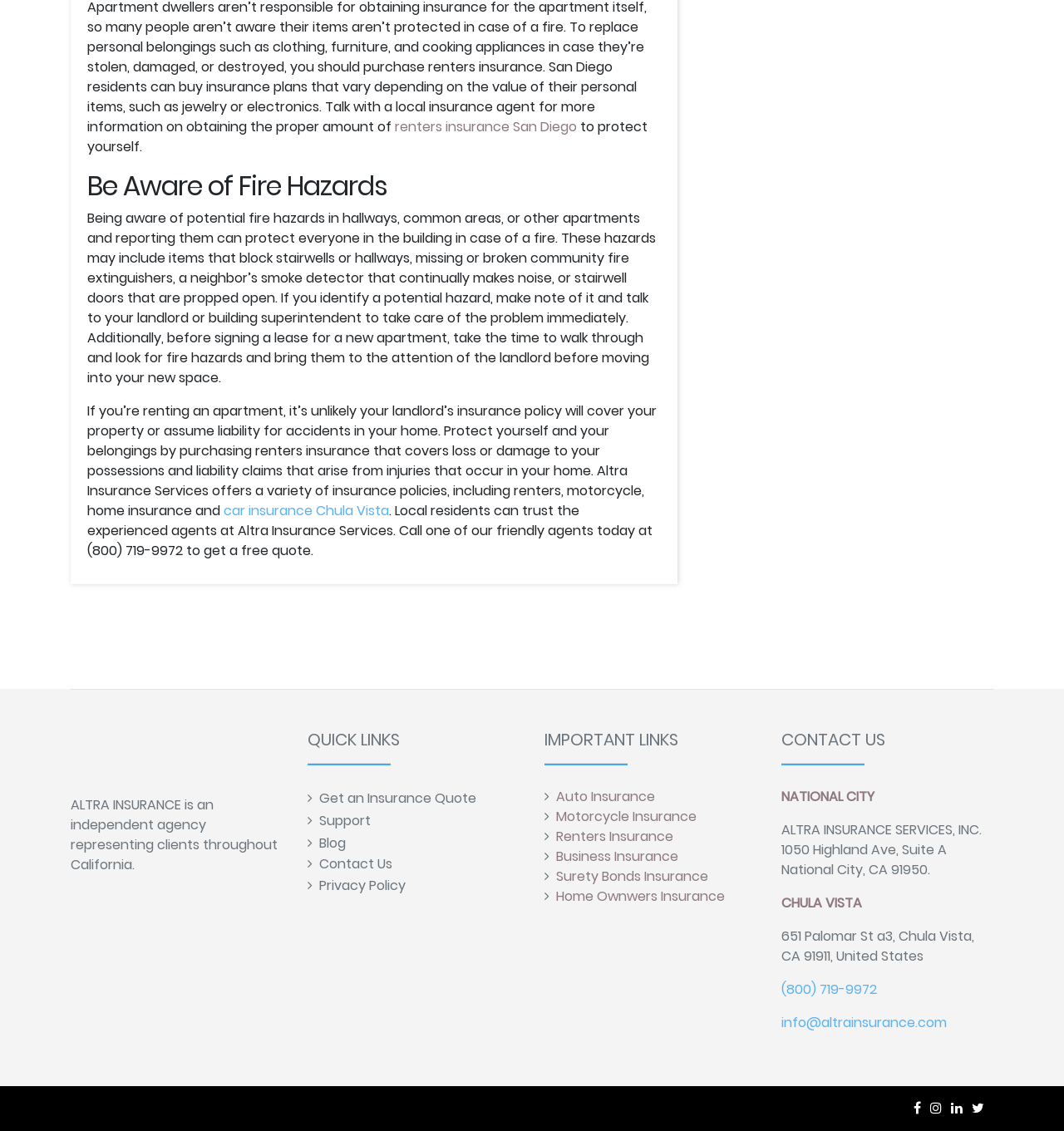What is the phone number to get a free quote from Altra Insurance Services?
Refer to the image and give a detailed response to the question.

The phone number is mentioned in the text as a way to contact Altra Insurance Services to get a free quote. It is (800) 719-9972.